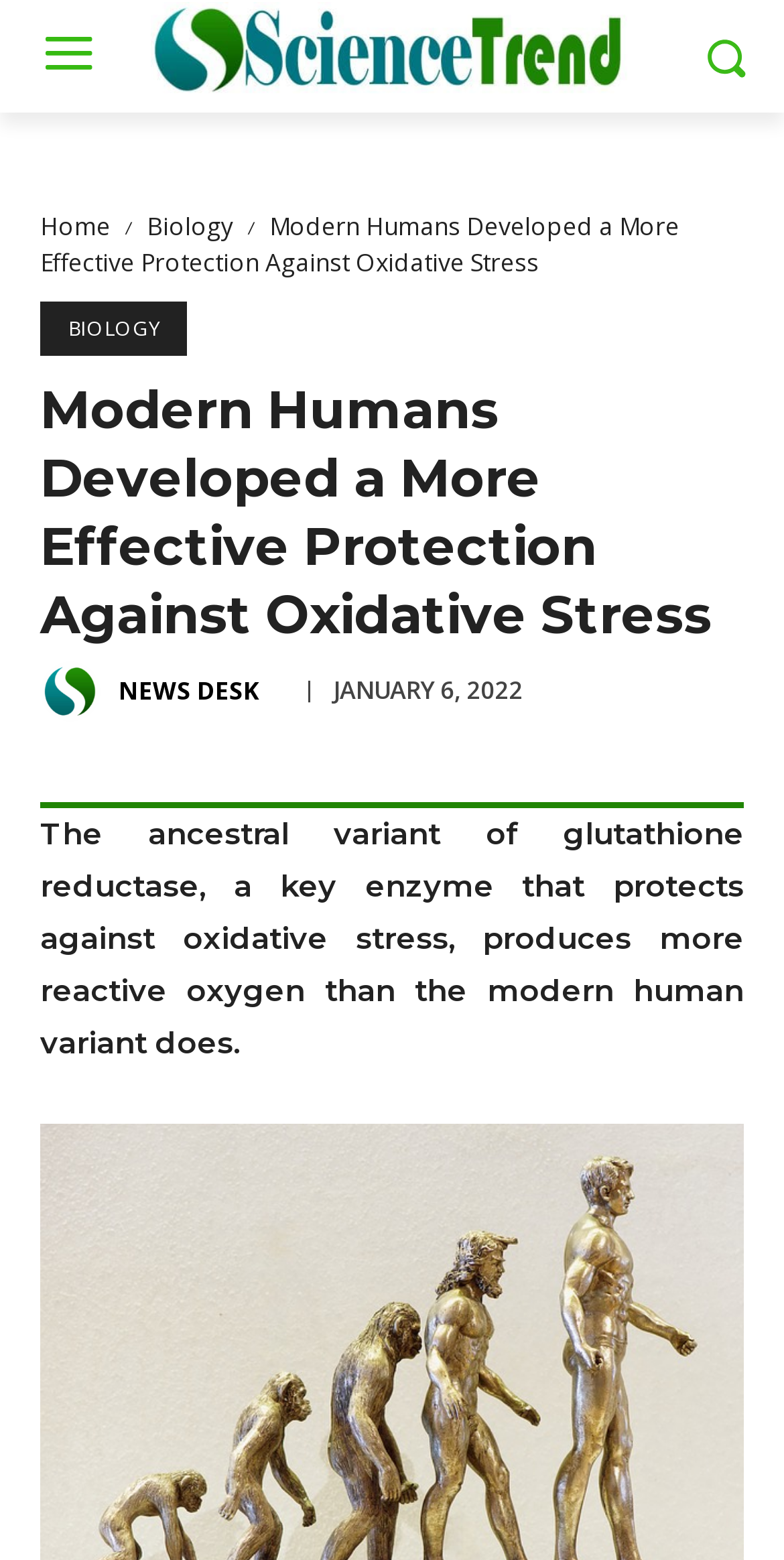Identify the bounding box of the UI element described as follows: "News Desk". Provide the coordinates as four float numbers in the range of 0 to 1 [left, top, right, bottom].

[0.151, 0.424, 0.331, 0.463]